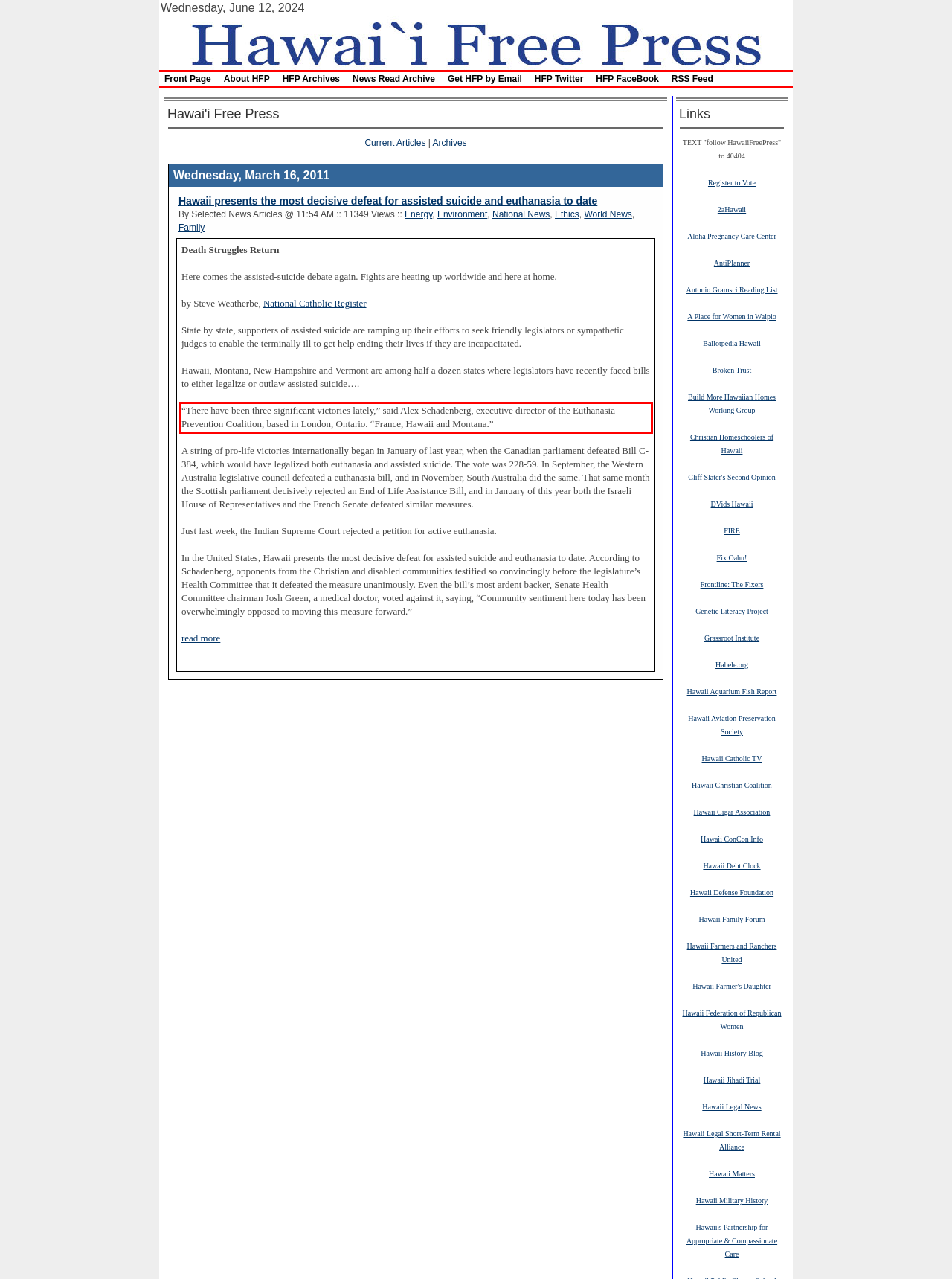You have a screenshot of a webpage with a red bounding box. Use OCR to generate the text contained within this red rectangle.

“There have been three significant victories lately,” said Alex Schadenberg, executive director of the Euthanasia Prevention Coalition, based in London, Ontario. “France, Hawaii and Montana.”